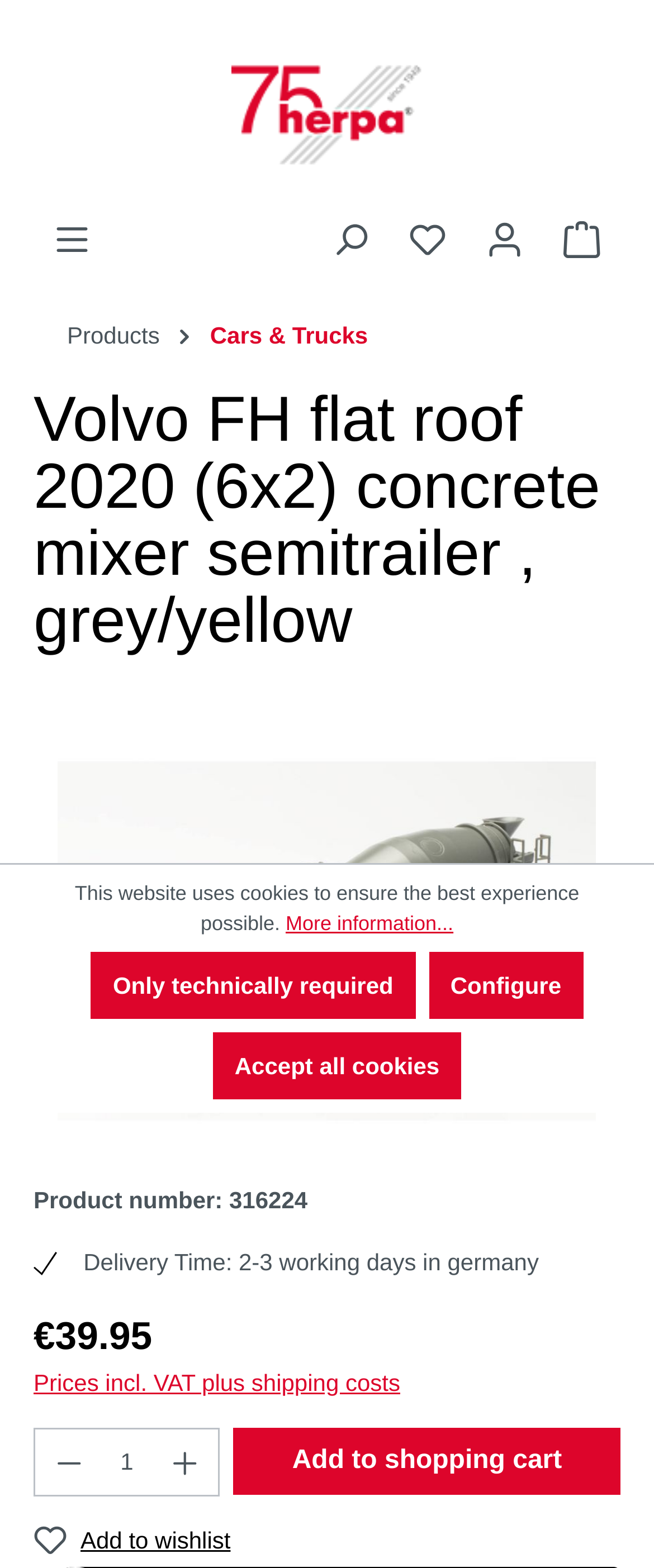How much does the product cost?
Refer to the image and give a detailed response to the question.

I found the product price by looking at the StaticText element on the webpage, which says '€39.95'. This element is located below the product image and above the 'Prices incl. VAT plus shipping costs' link.